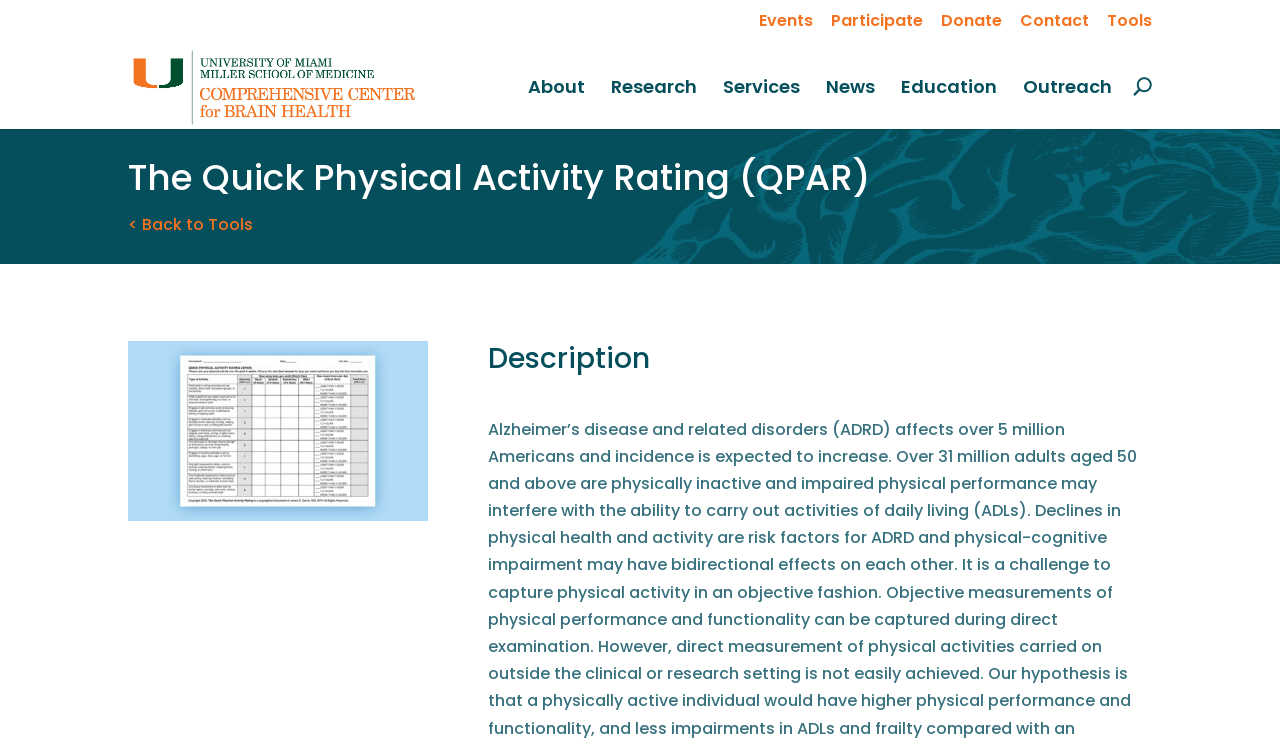How many links are in the top navigation bar?
Based on the screenshot, answer the question with a single word or phrase.

5